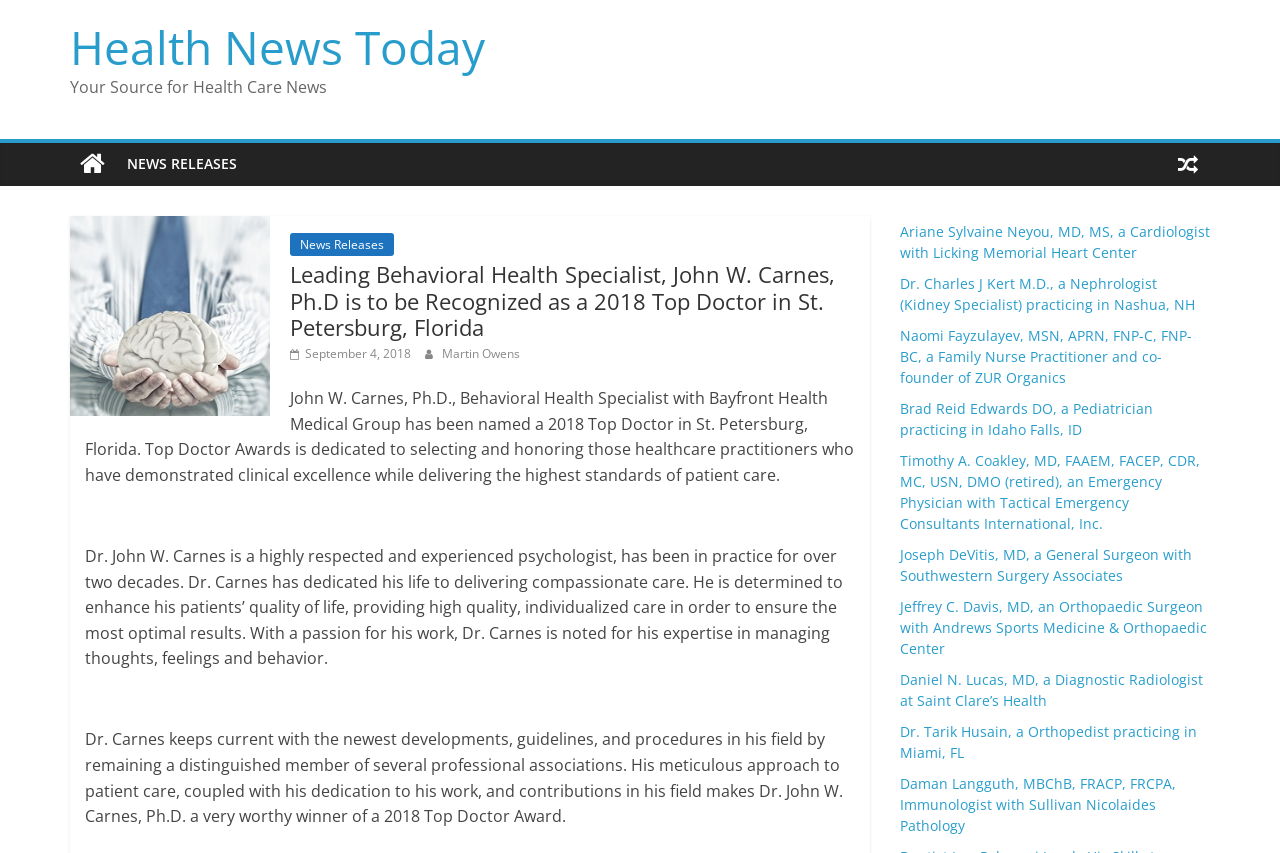Please indicate the bounding box coordinates for the clickable area to complete the following task: "Read the news release about Dr. John W. Carnes". The coordinates should be specified as four float numbers between 0 and 1, i.e., [left, top, right, bottom].

[0.227, 0.454, 0.647, 0.509]